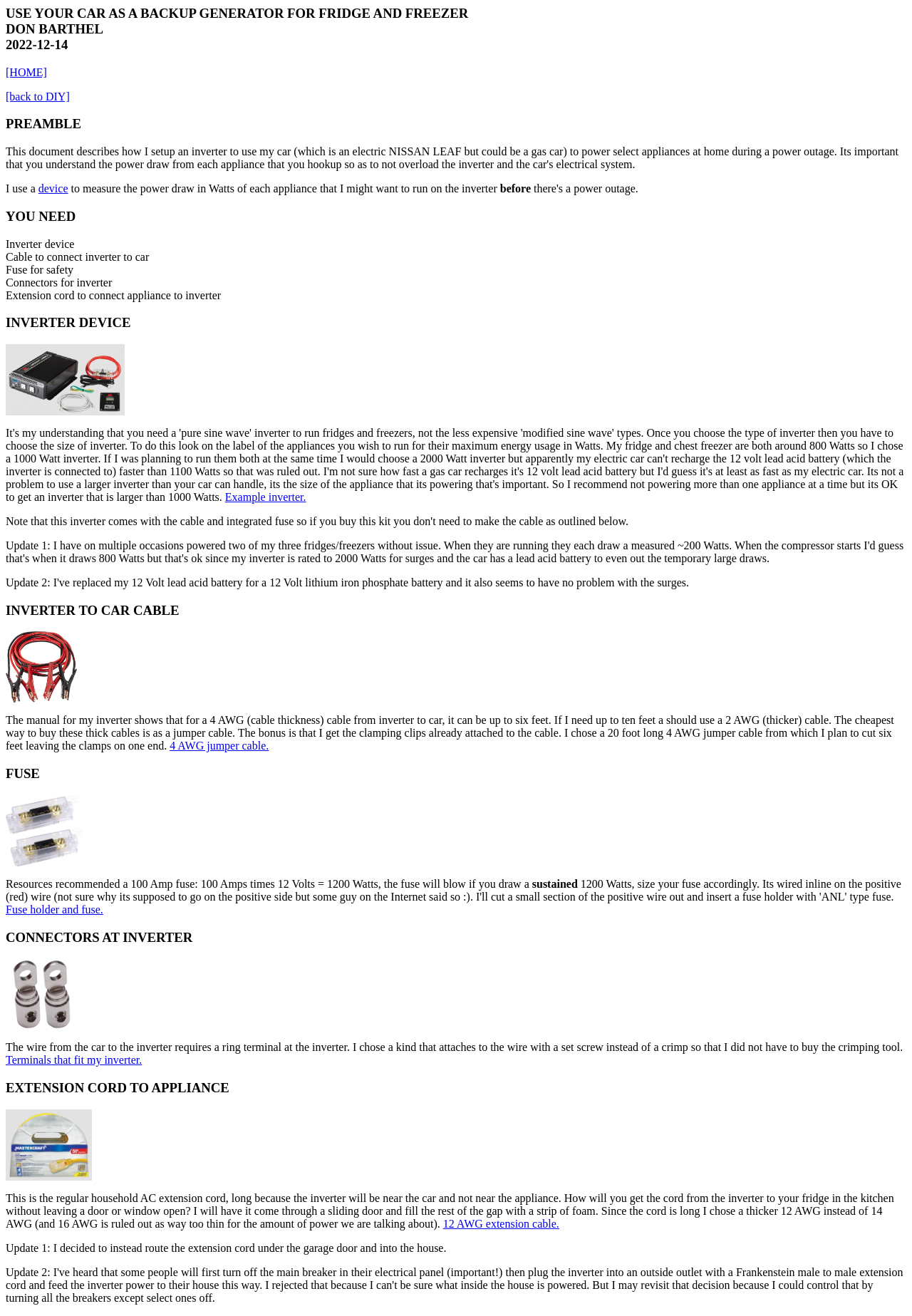What is the rating of the recommended fuse?
Please provide a comprehensive answer based on the details in the screenshot.

The text states 'Resources recommended a 100 Amp fuse: 100 Amps times 12 Volts = 1200 Watts, the fuse will blow if you draw a sustained...' This indicates that a 100 Amp fuse is recommended.